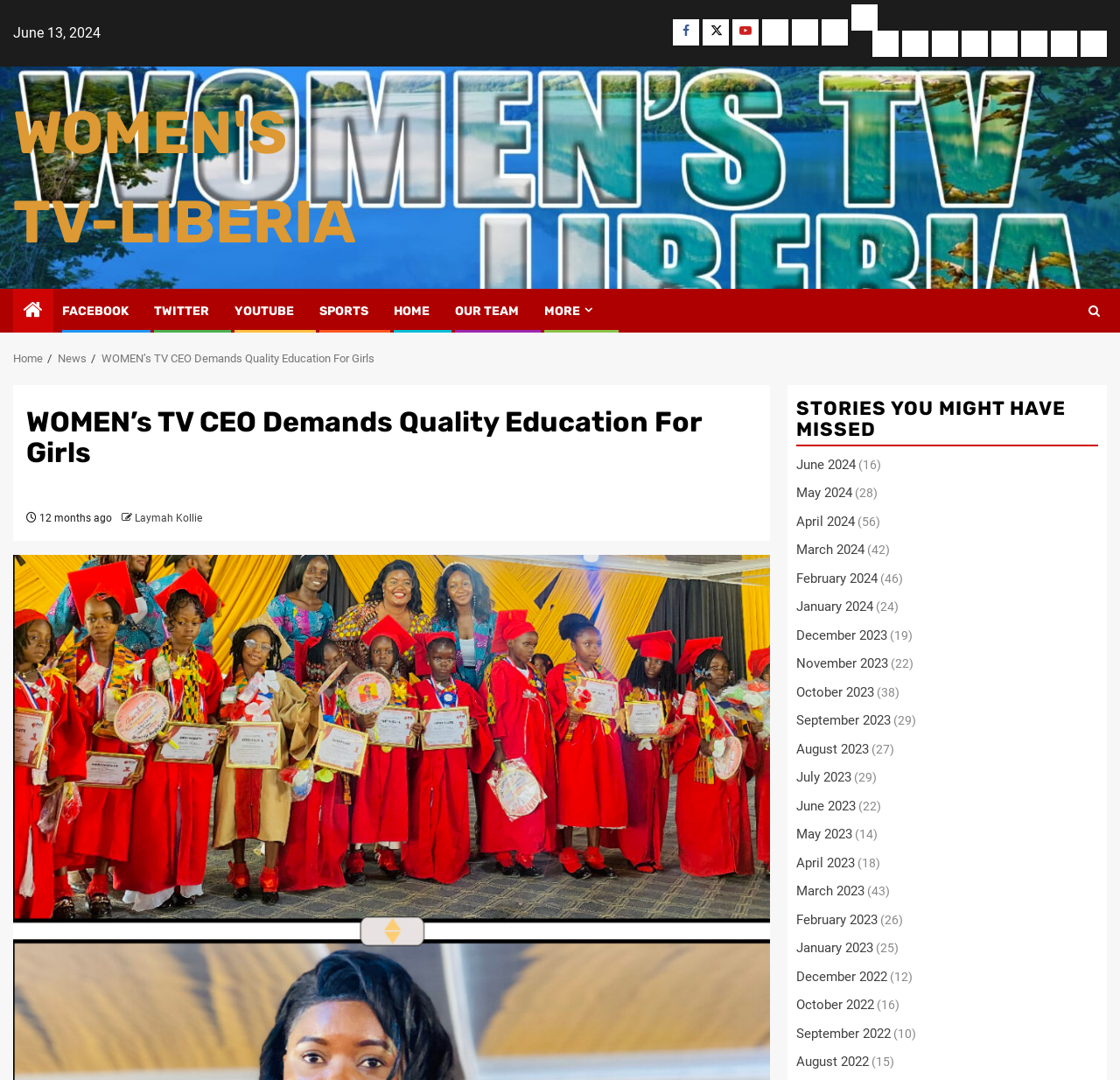Please determine the bounding box coordinates of the element to click on in order to accomplish the following task: "Learn more about F17 LVL Smart Frame". Ensure the coordinates are four float numbers ranging from 0 to 1, i.e., [left, top, right, bottom].

None